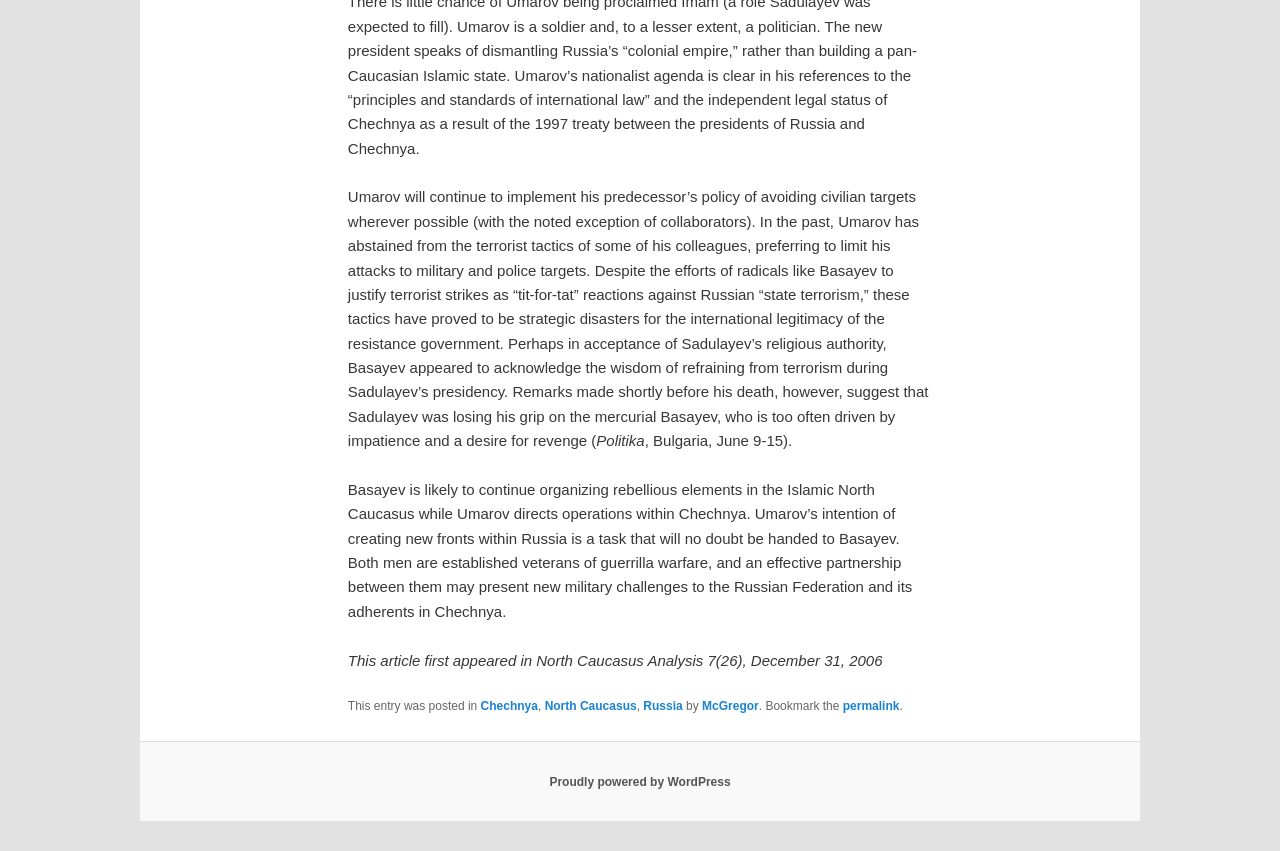Provide a brief response to the question below using one word or phrase:
What is the name of the resistance government leader mentioned in the article?

Umarov